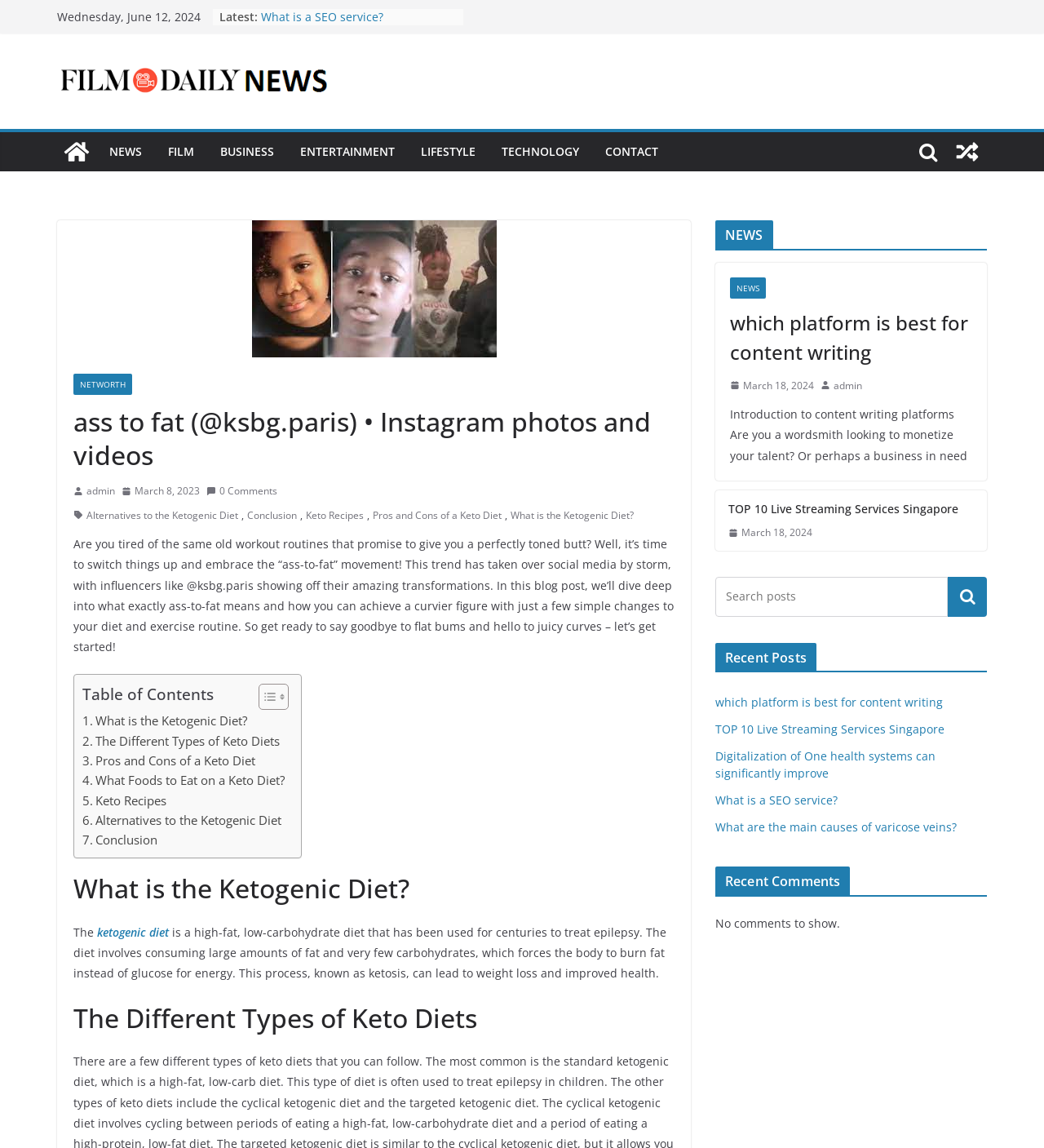What is the date displayed at the top of the webpage?
Please give a detailed and elaborate answer to the question.

I found the date by looking at the top of the webpage, where I saw a static text element with the content 'Wednesday, June 12, 2024'.